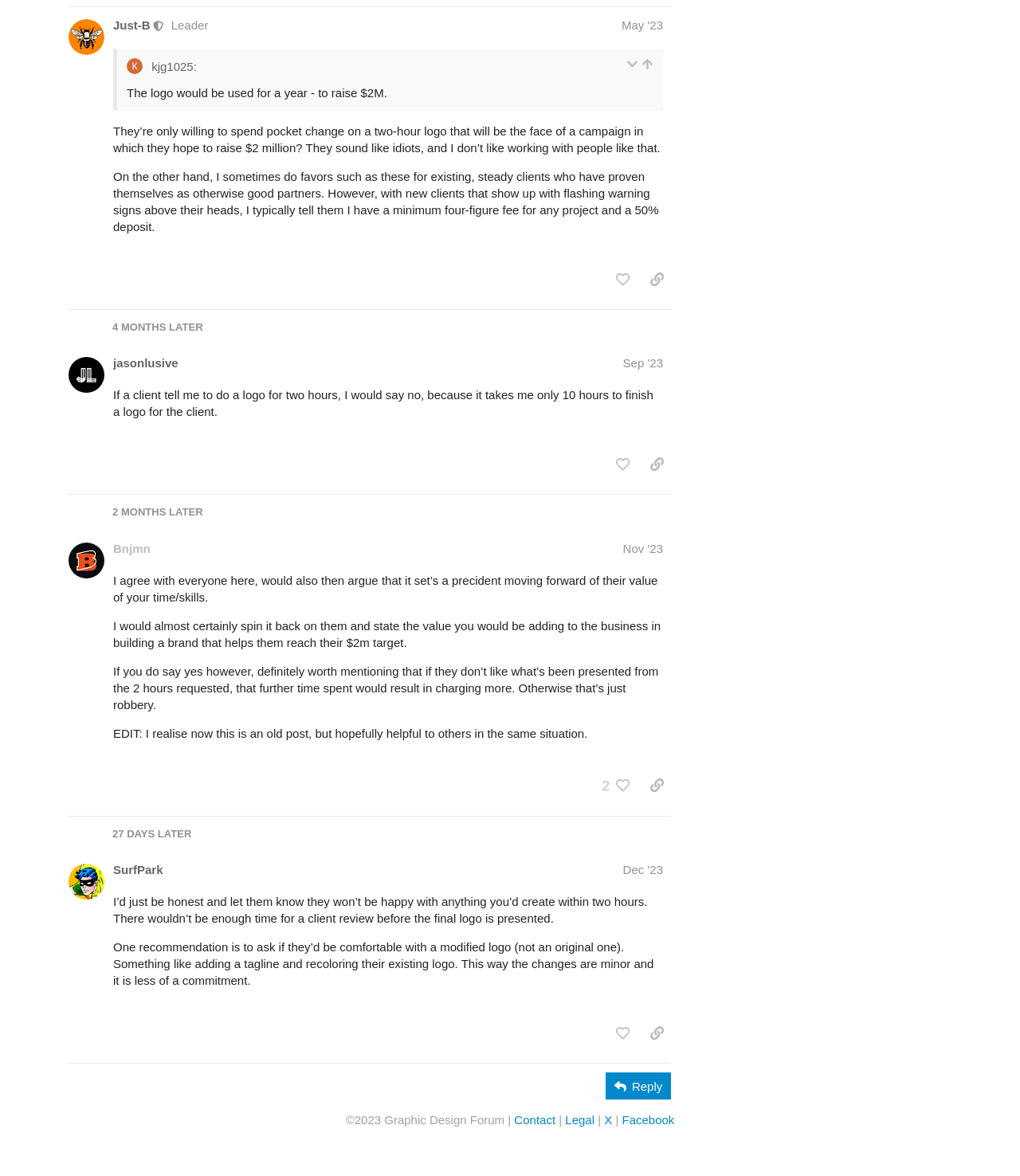Can you specify the bounding box coordinates of the area that needs to be clicked to fulfill the following instruction: "reply to the post"?

[0.594, 0.912, 0.658, 0.935]